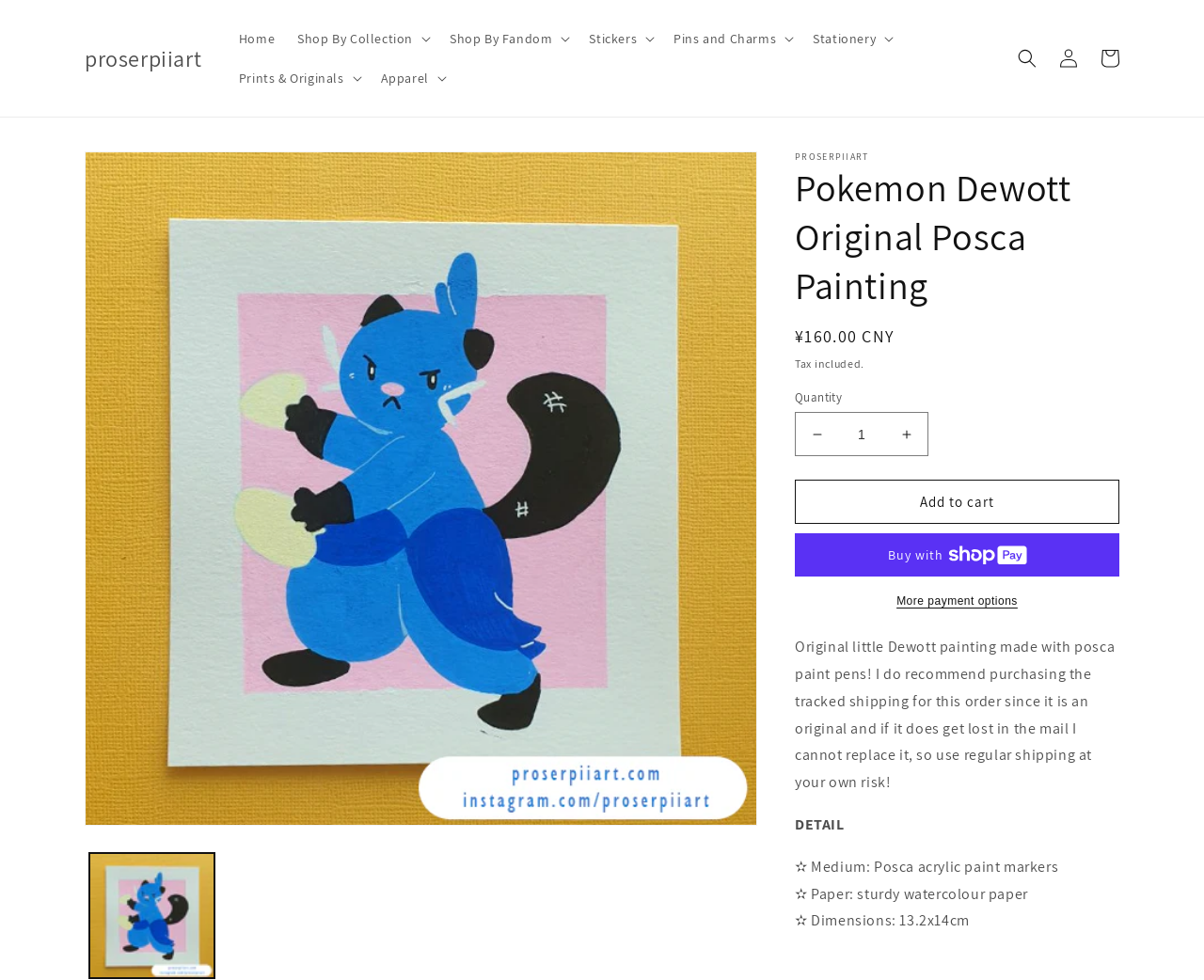Reply to the question with a single word or phrase:
What is the size of the painting?

13.2x14cm